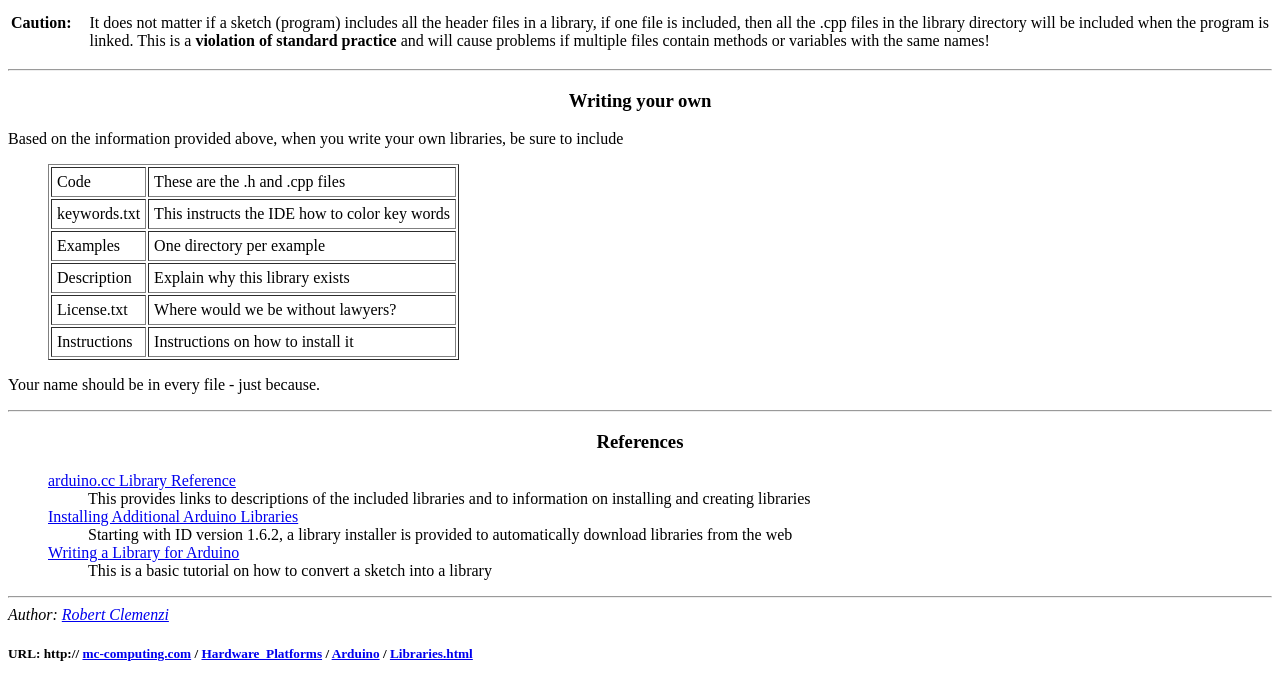Identify the bounding box coordinates of the area that should be clicked in order to complete the given instruction: "Read 'Writing your own libraries'". The bounding box coordinates should be four float numbers between 0 and 1, i.e., [left, top, right, bottom].

[0.006, 0.131, 0.994, 0.163]